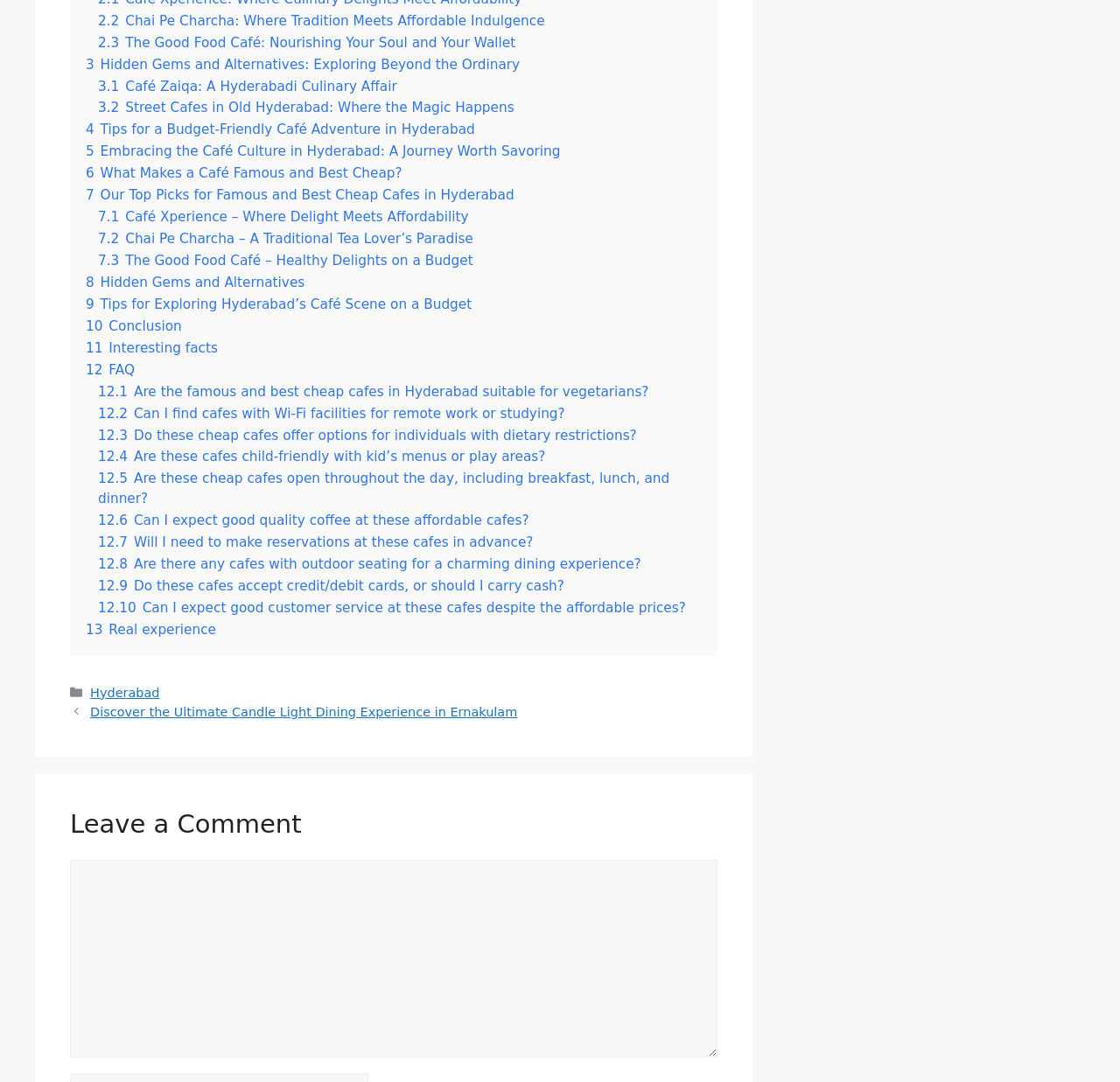Given the element description parent_node: Comment name="comment", predict the bounding box coordinates for the UI element in the webpage screenshot. The format should be (top-left x, top-left y, bottom-right x, bottom-right y), and the values should be between 0 and 1.

[0.062, 0.795, 0.641, 0.977]